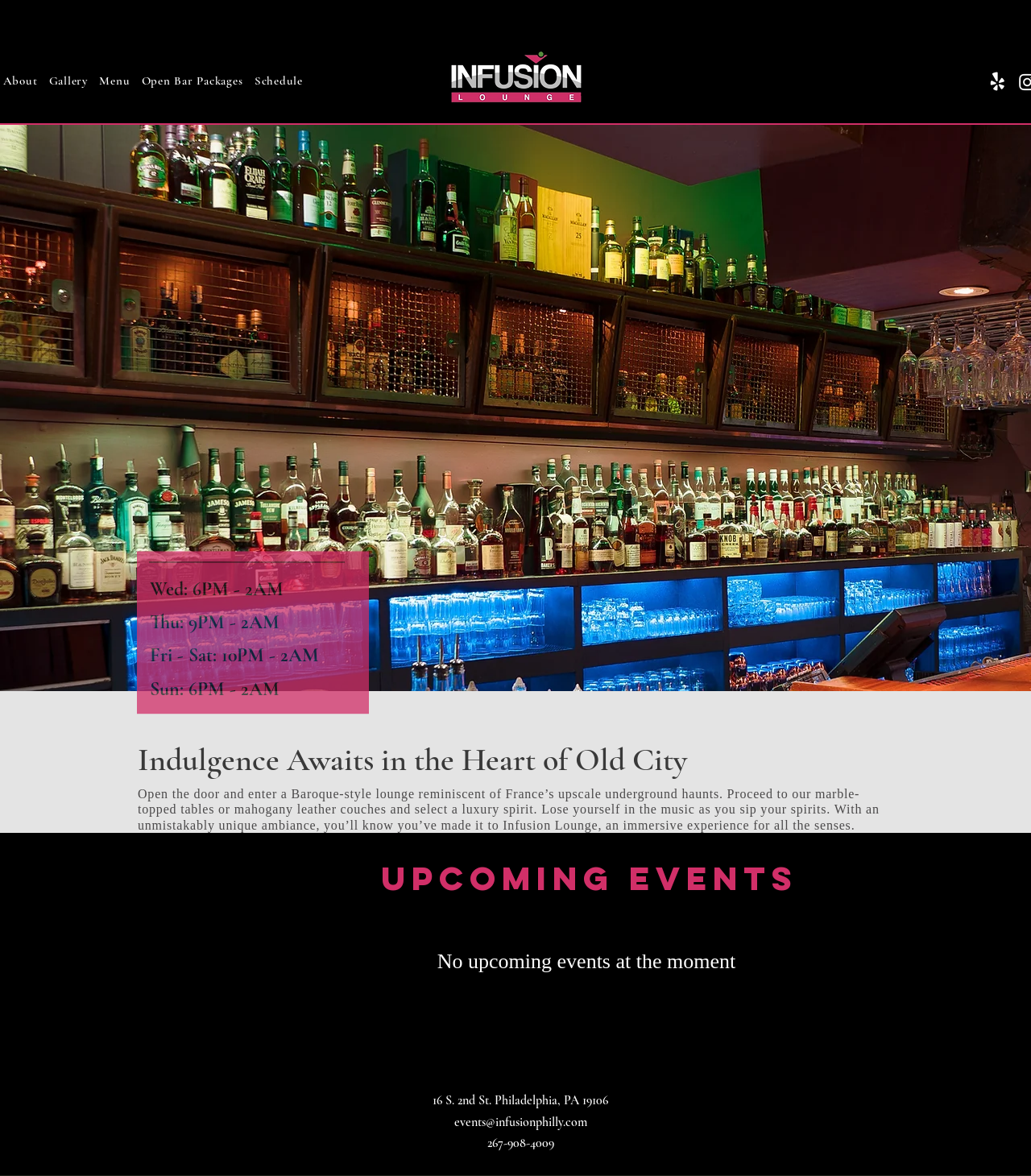What is the theme of the lounge?
Observe the image and answer the question with a one-word or short phrase response.

Baroque-style